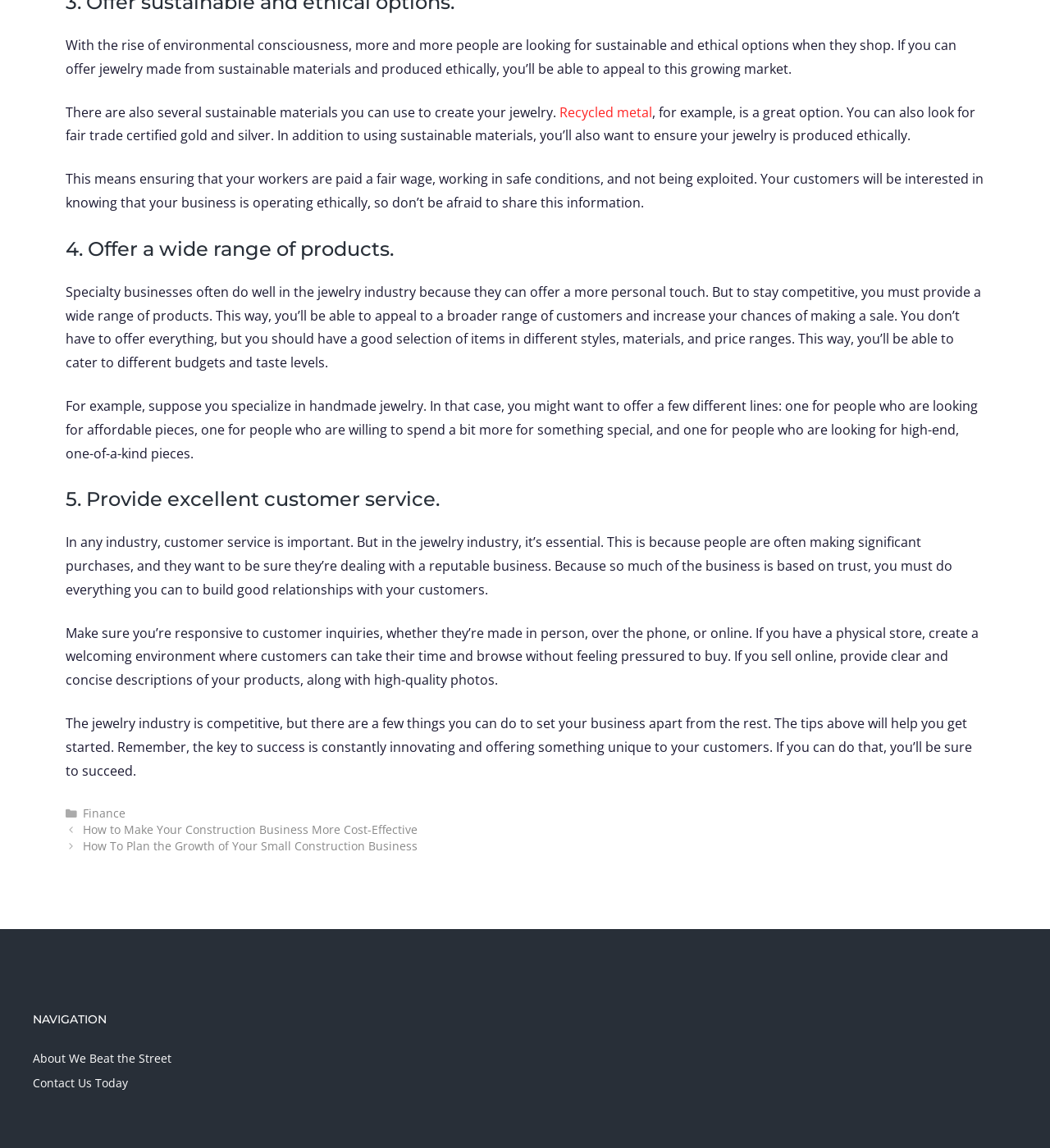What is the main topic of the webpage?
Please respond to the question with a detailed and informative answer.

The webpage appears to be providing tips and advice on how to succeed in the jewelry business, with headings such as 'Offer a wide range of products' and 'Provide excellent customer service', indicating that the main topic is related to the jewelry industry.